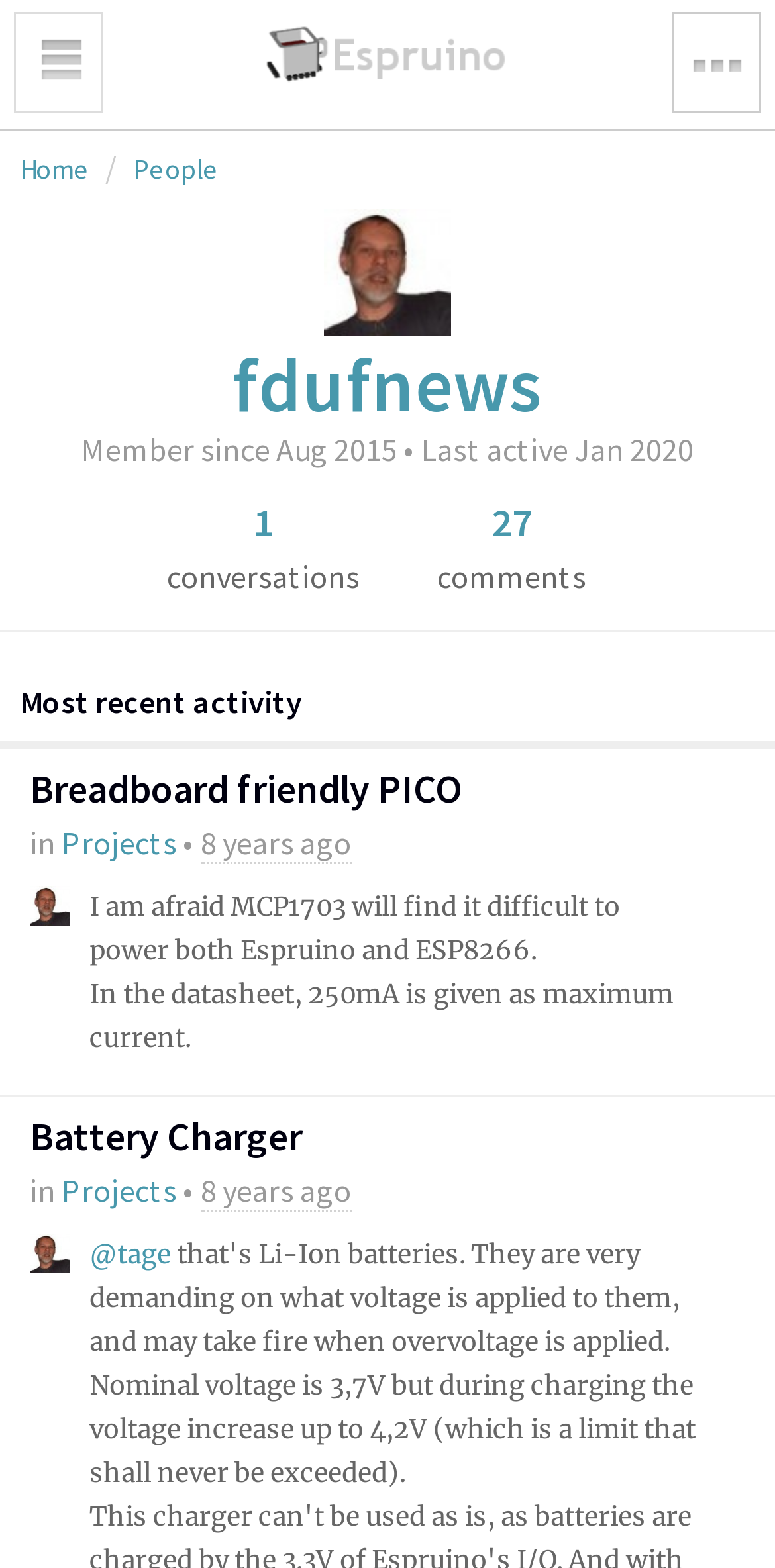Please respond to the question using a single word or phrase:
What is the maximum current given in the datasheet?

250mA